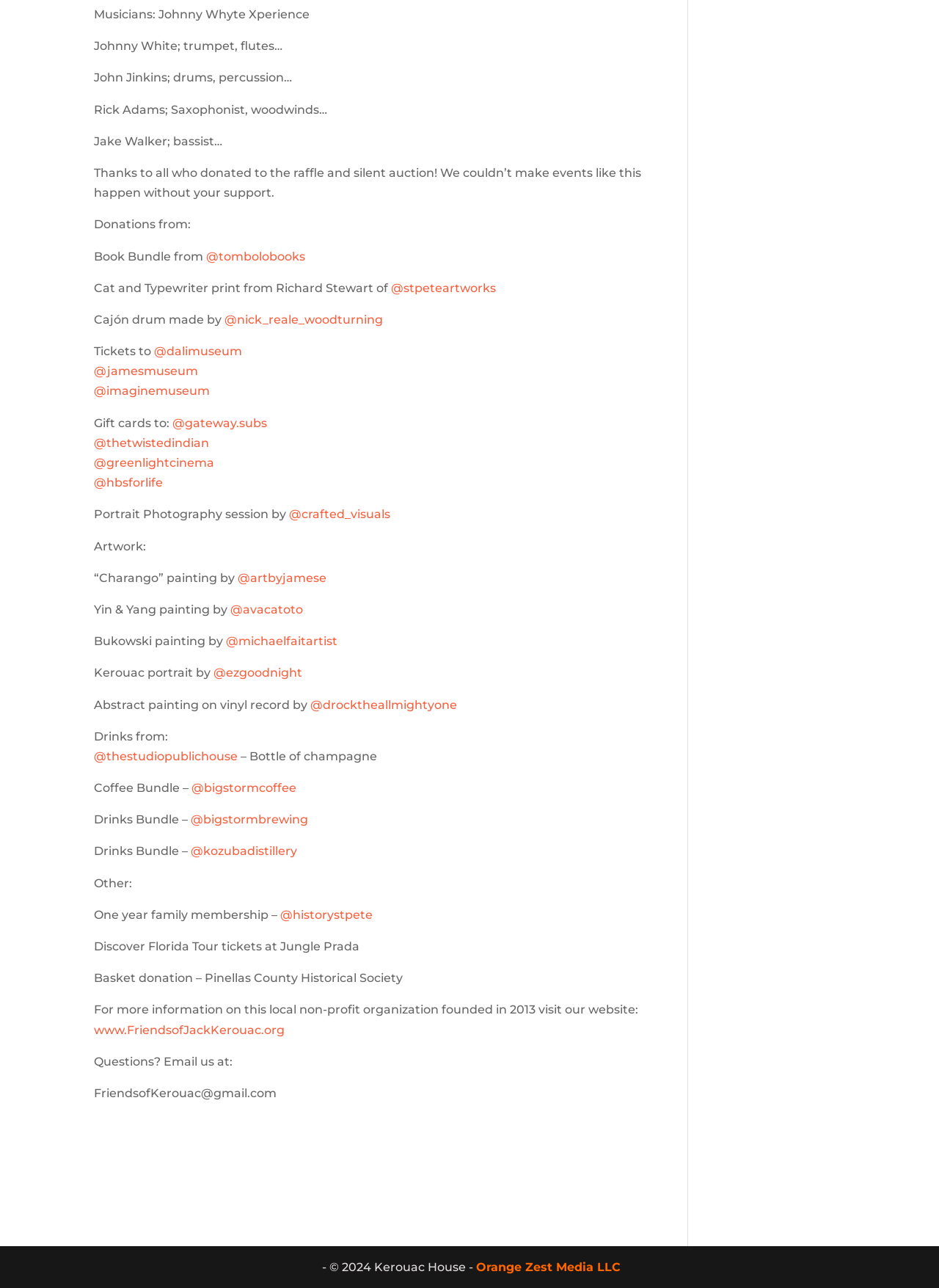Please find the bounding box for the following UI element description. Provide the coordinates in (top-left x, top-left y, bottom-right x, bottom-right y) format, with values between 0 and 1: Orange Zest Media LLC

[0.507, 0.978, 0.661, 0.989]